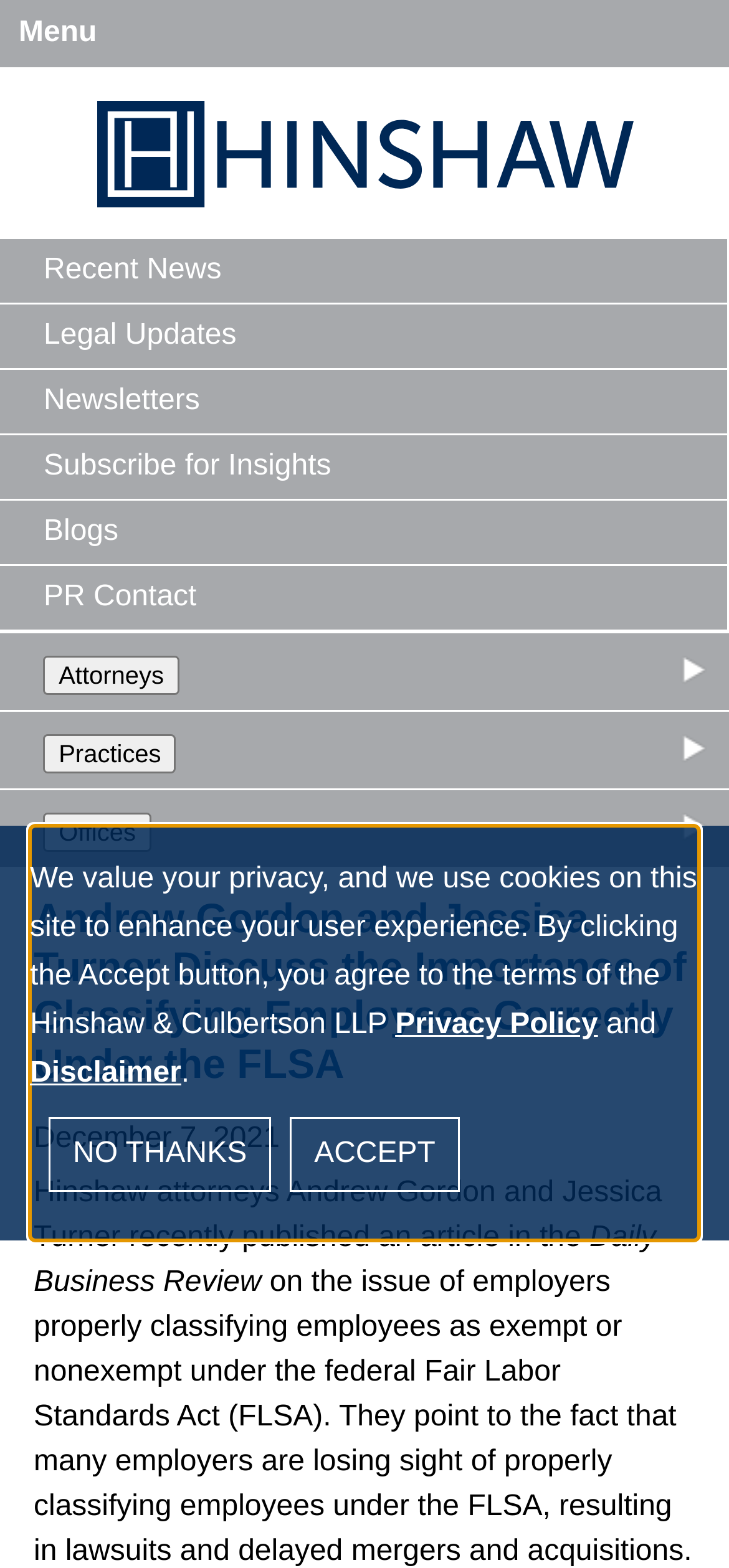Please extract the primary headline from the webpage.

Andrew Gordon and Jessica Turner Discuss the Importance of Classifying Employees Correctly Under the FLSA